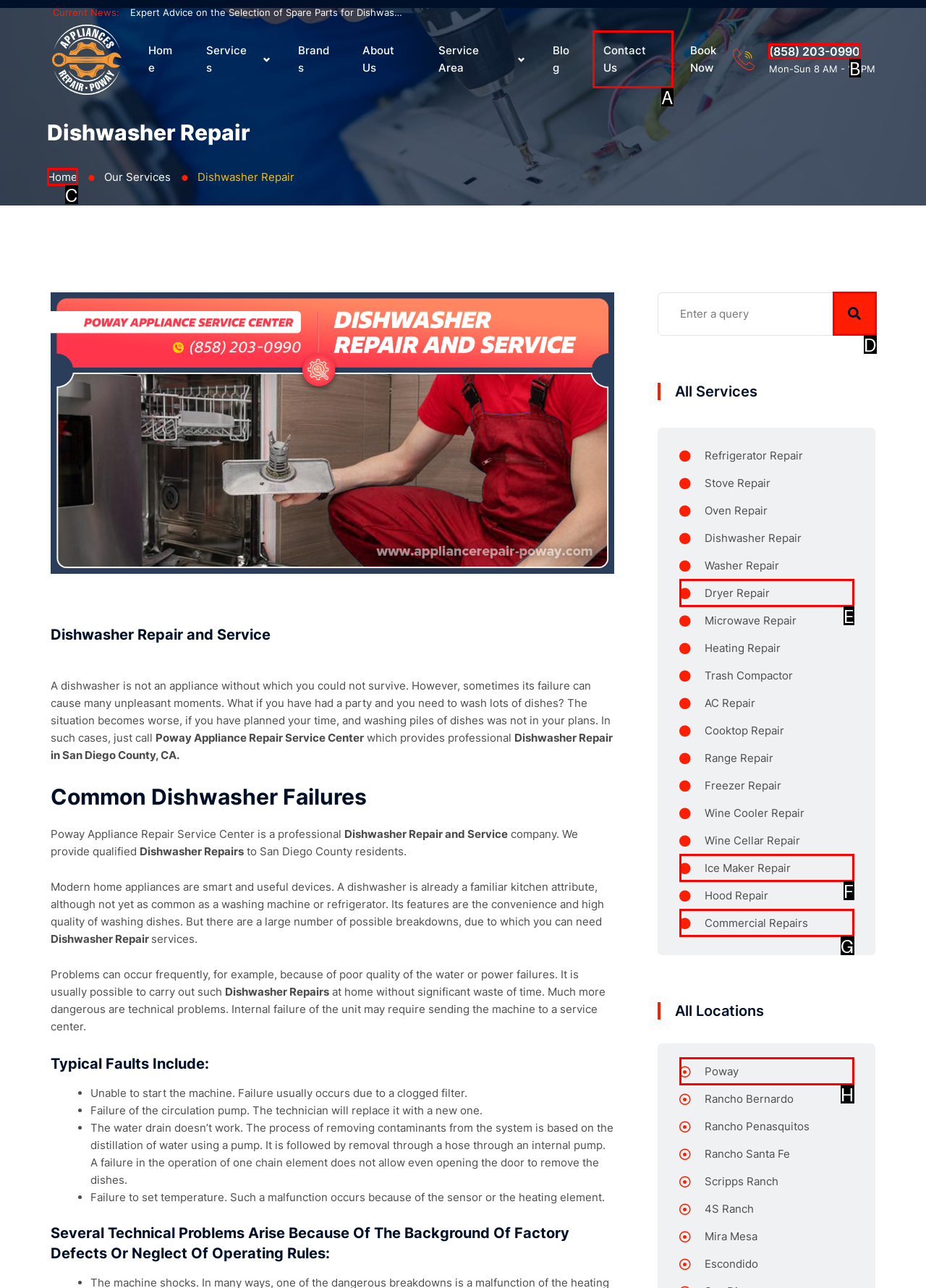Select the appropriate HTML element to click on to finish the task: Call the phone number.
Answer with the letter corresponding to the selected option.

B